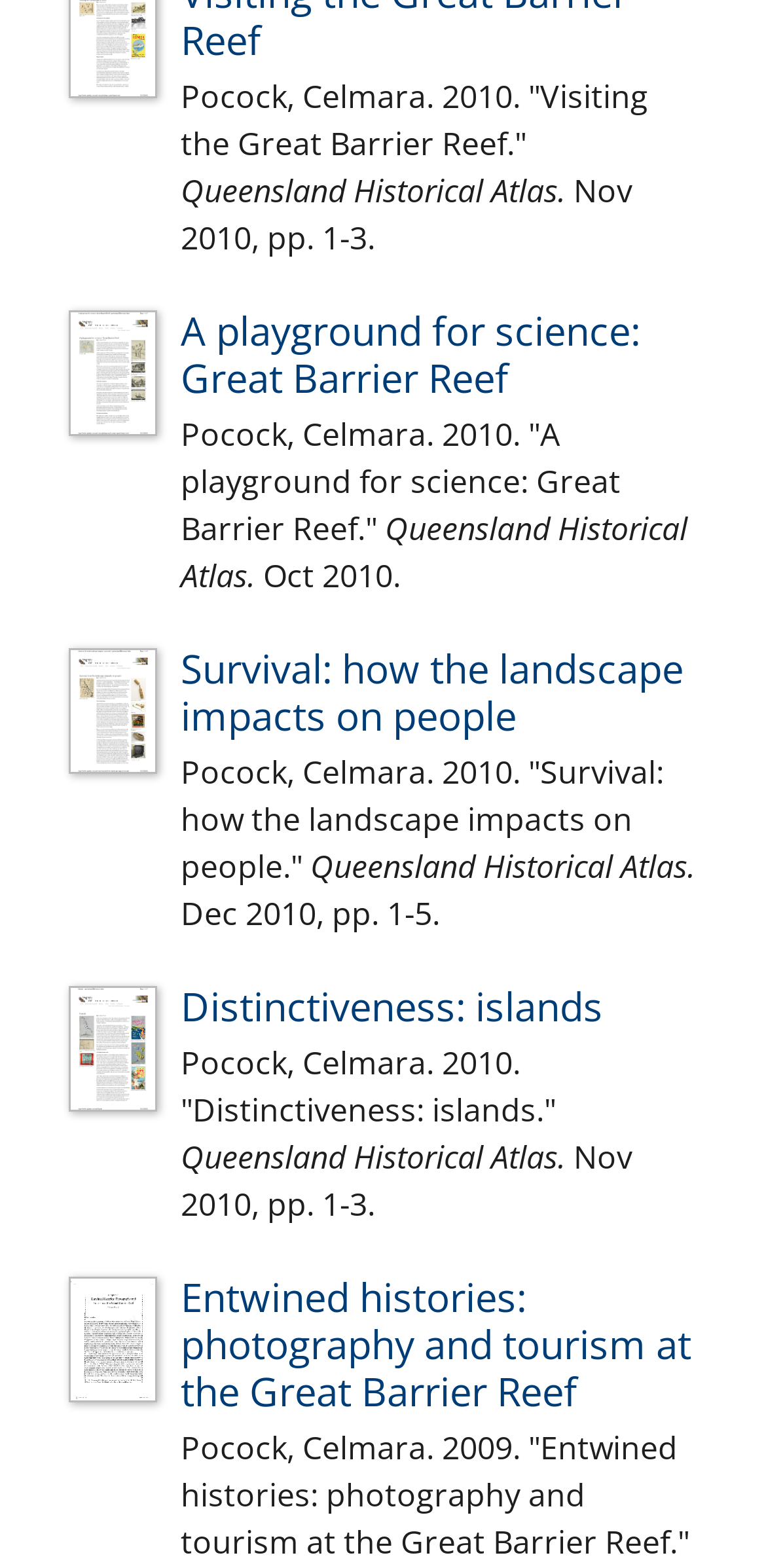Locate the bounding box coordinates of the area that needs to be clicked to fulfill the following instruction: "Click the link to Survival: how the landscape impacts on people". The coordinates should be in the format of four float numbers between 0 and 1, namely [left, top, right, bottom].

[0.236, 0.409, 0.892, 0.473]